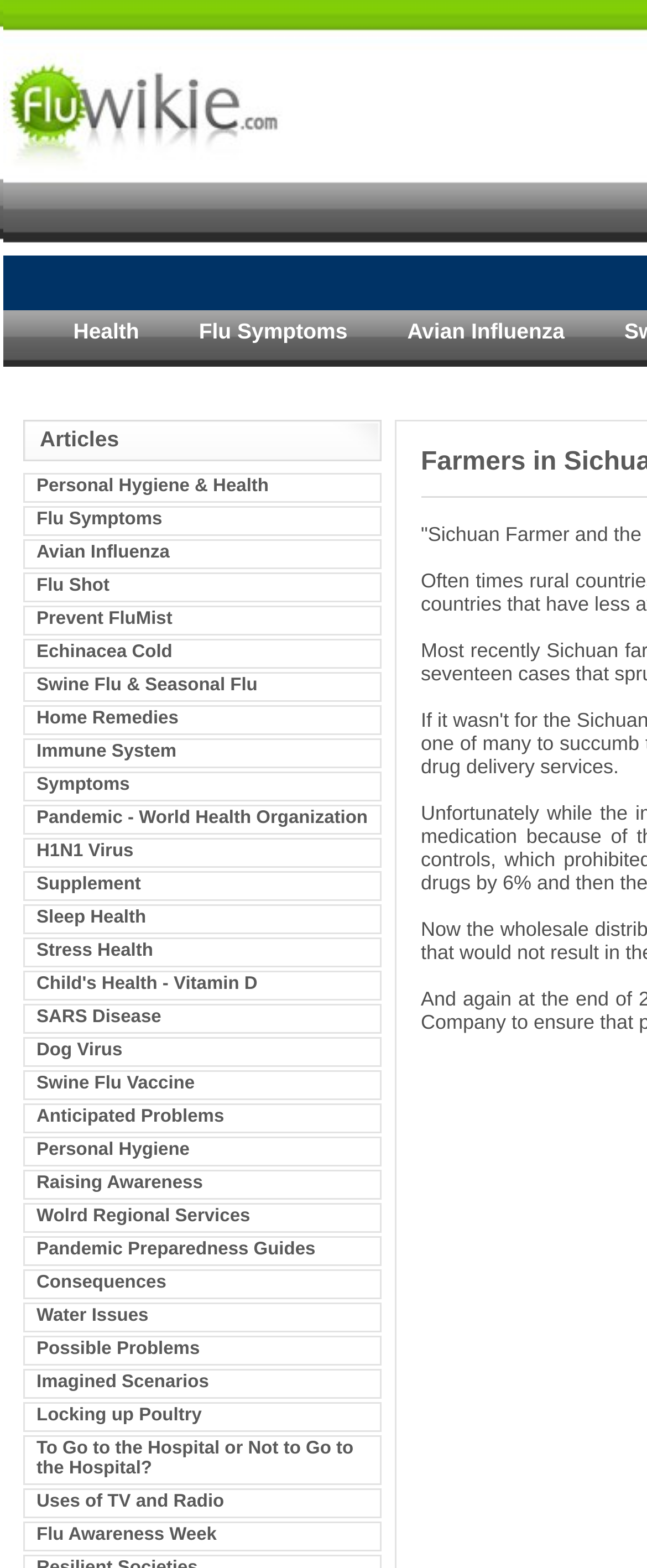Can you provide the bounding box coordinates for the element that should be clicked to implement the instruction: "Read about Personal Hygiene & Health"?

[0.056, 0.304, 0.415, 0.316]